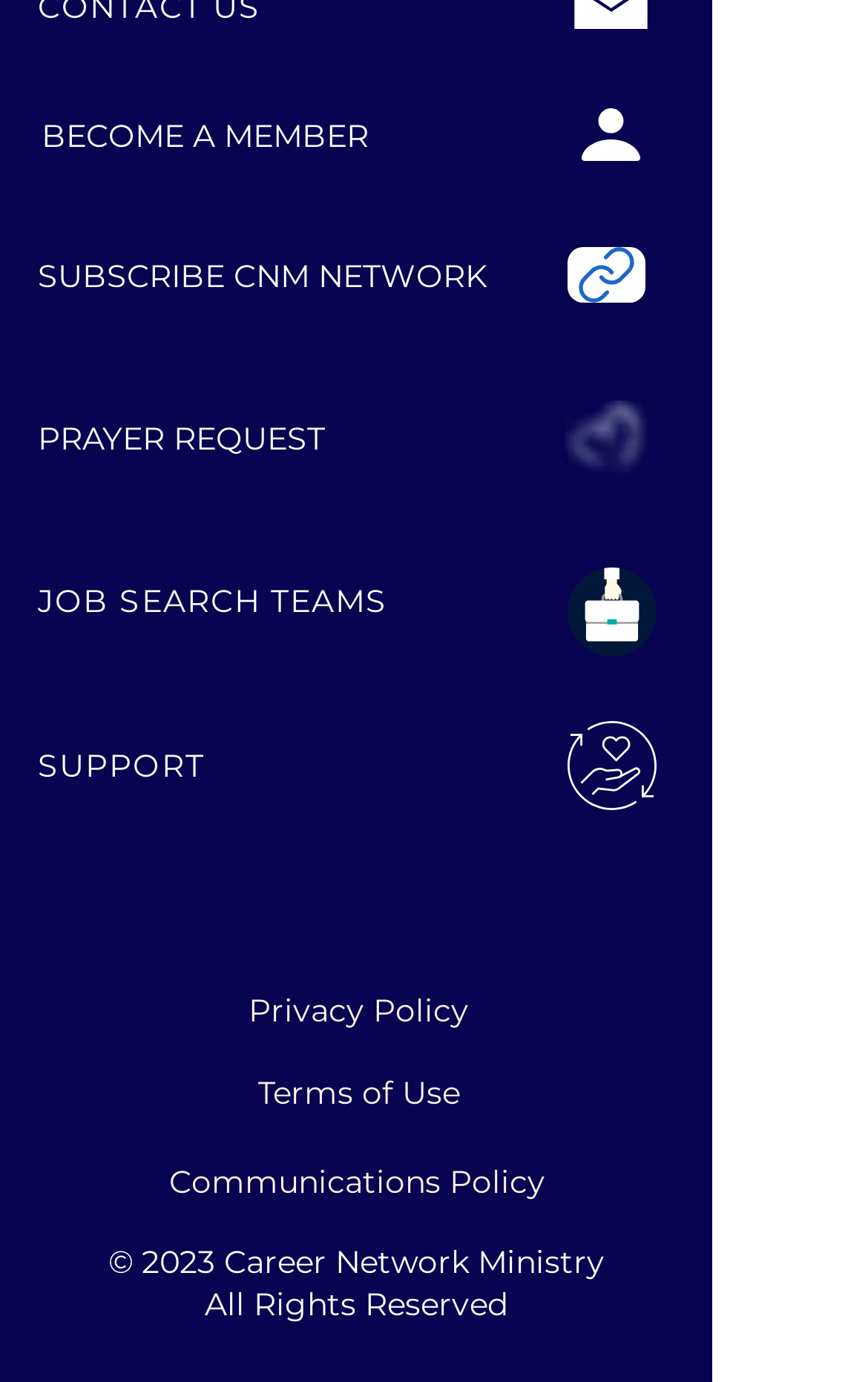Show the bounding box coordinates of the element that should be clicked to complete the task: "View Privacy Policy".

[0.208, 0.708, 0.618, 0.753]